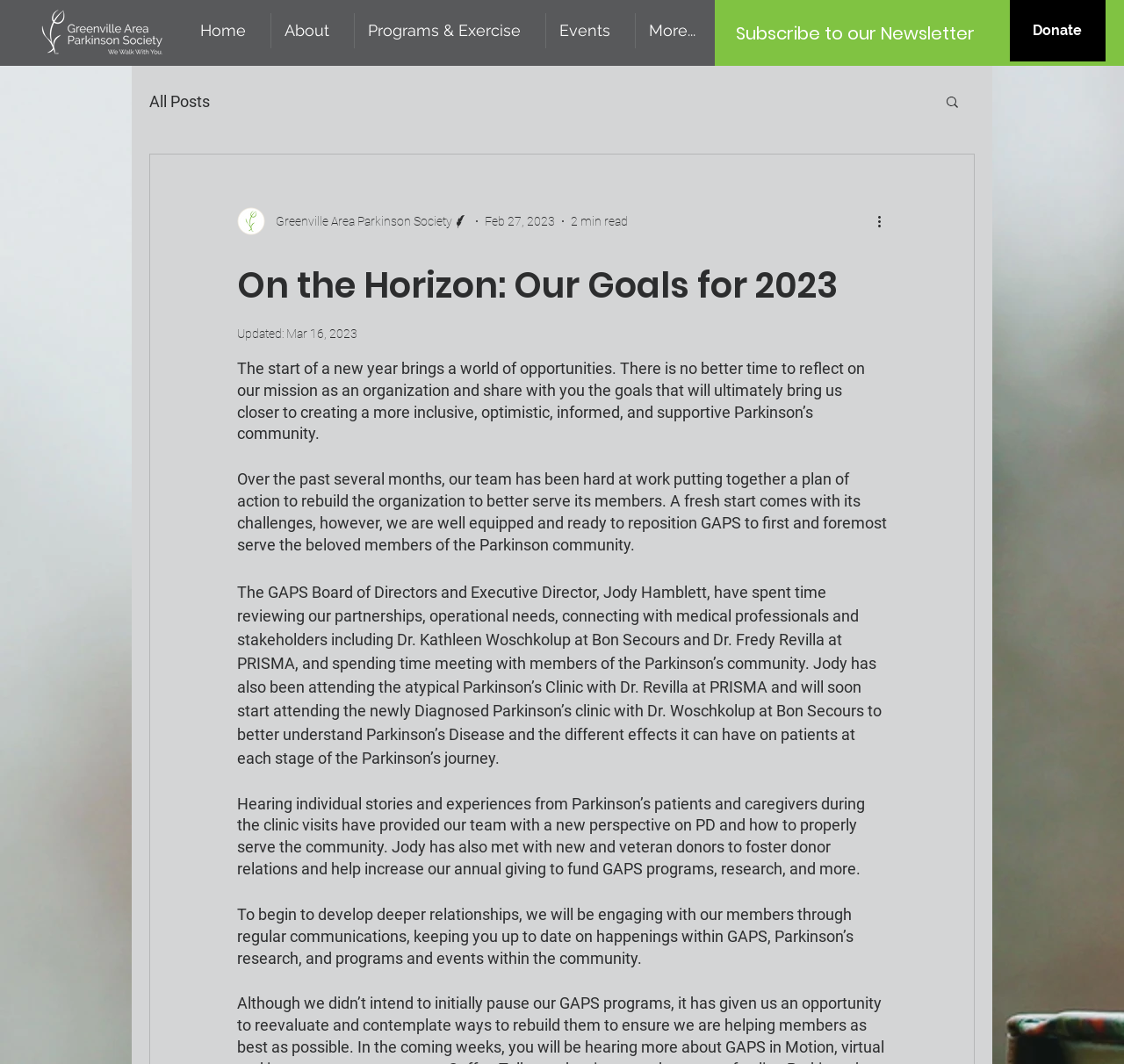Provide the bounding box coordinates of the HTML element described by the text: "Programs & Exercise".

[0.316, 0.012, 0.485, 0.045]